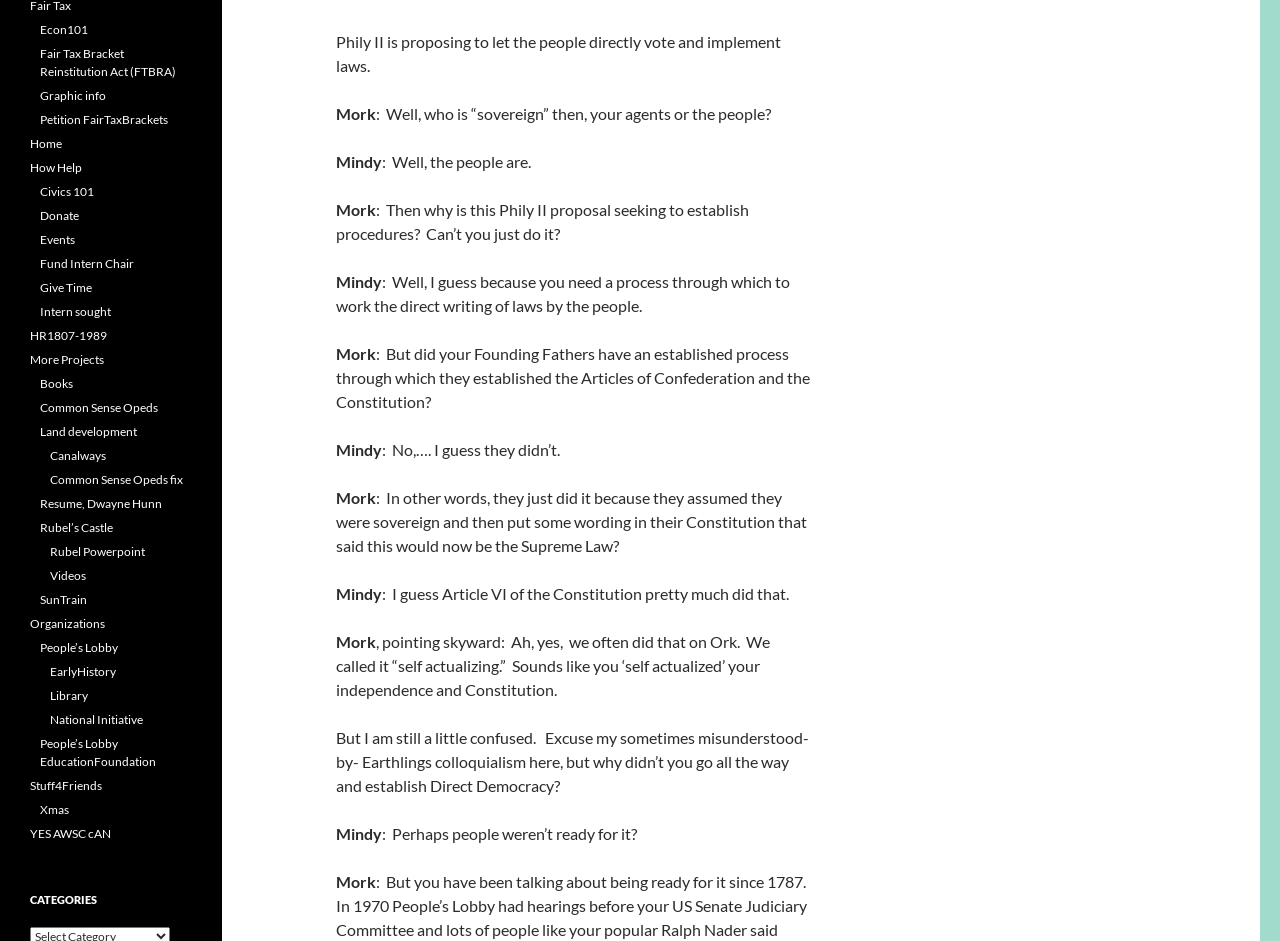What is the name of the organization mentioned in the links?
Look at the image and answer with only one word or phrase.

People's Lobby